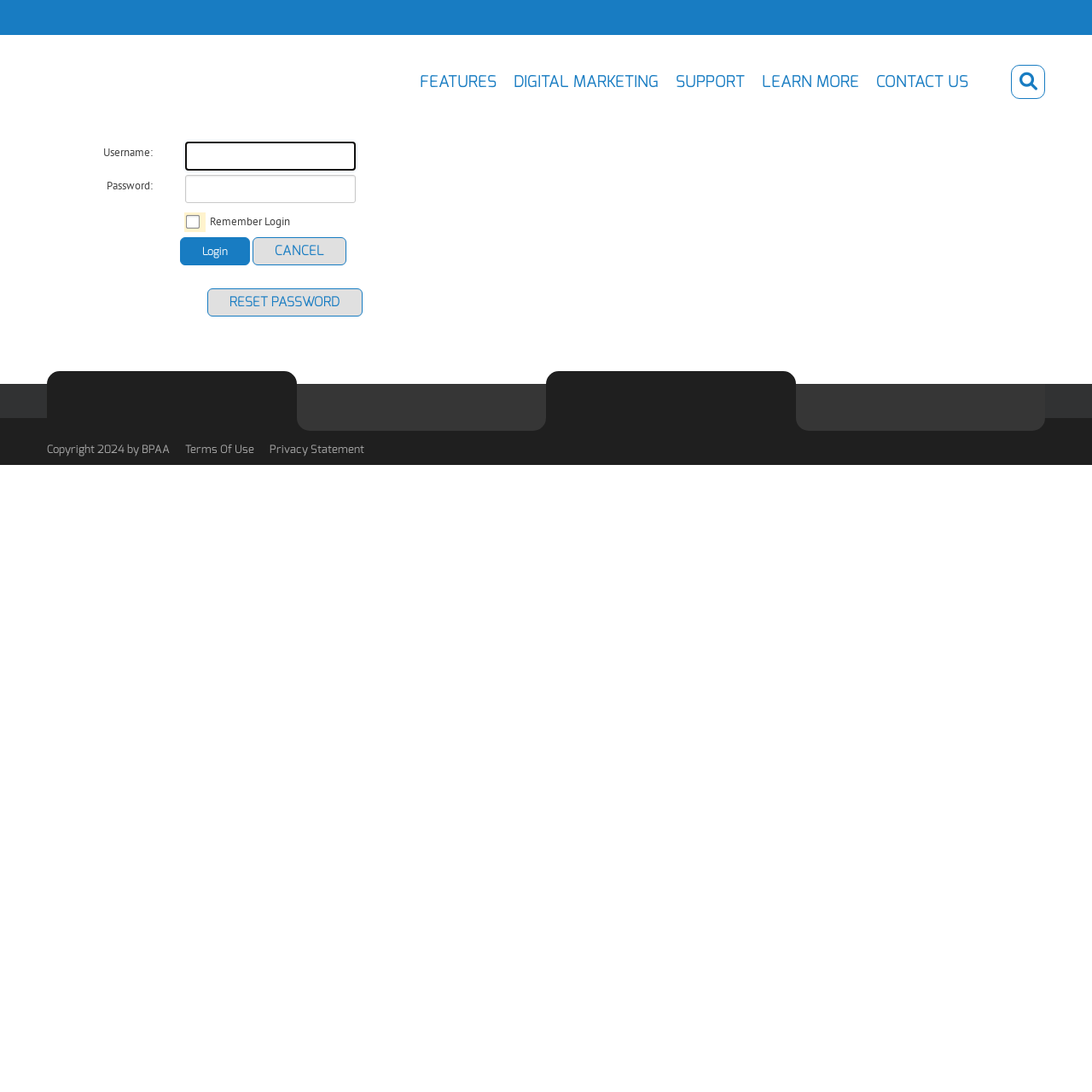Can you identify the bounding box coordinates of the clickable region needed to carry out this instruction: 'Subscribe to ALT JD via email'? The coordinates should be four float numbers within the range of 0 to 1, stated as [left, top, right, bottom].

None